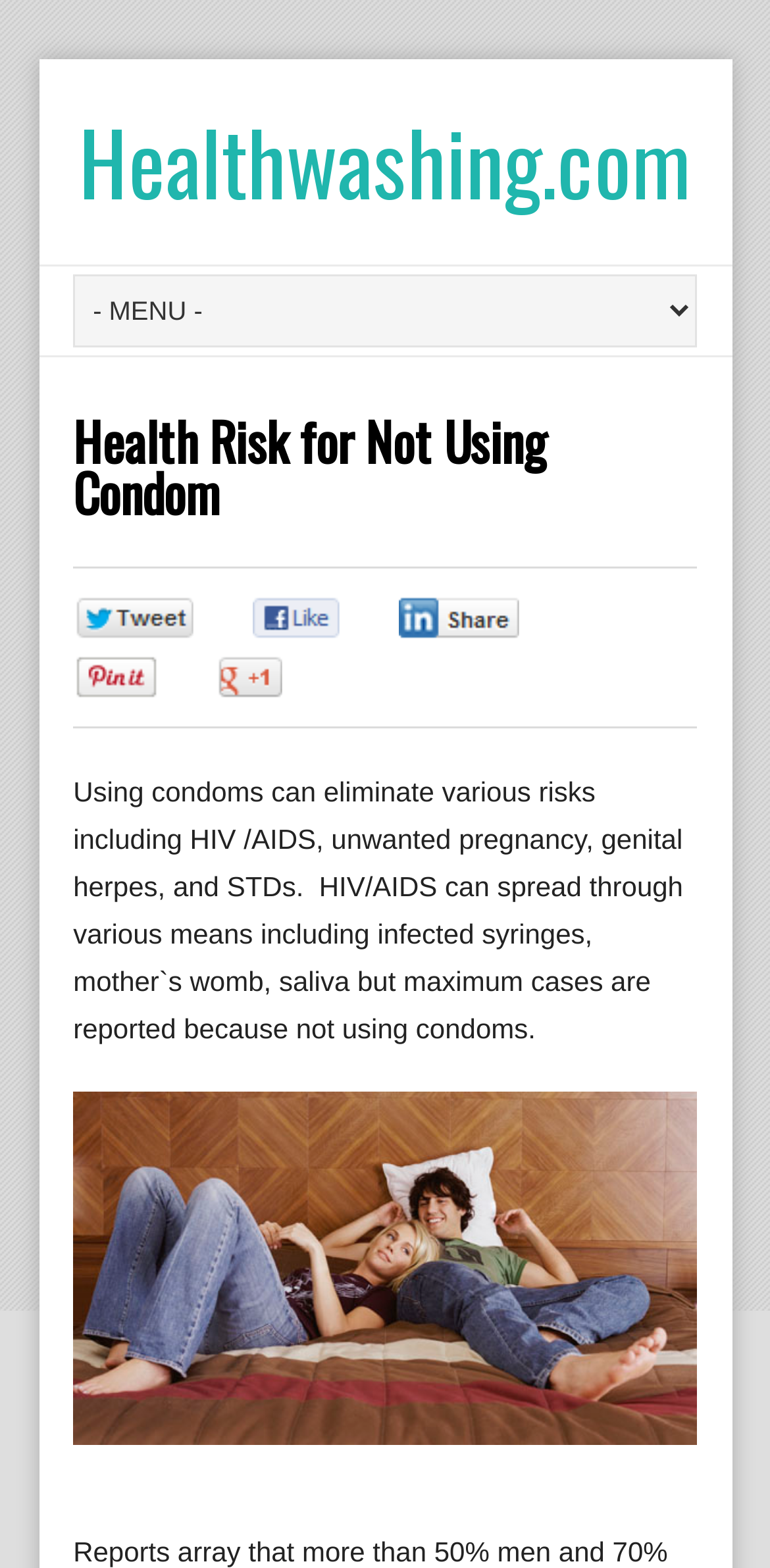Find the primary header on the webpage and provide its text.

Health Risk for Not Using Condom